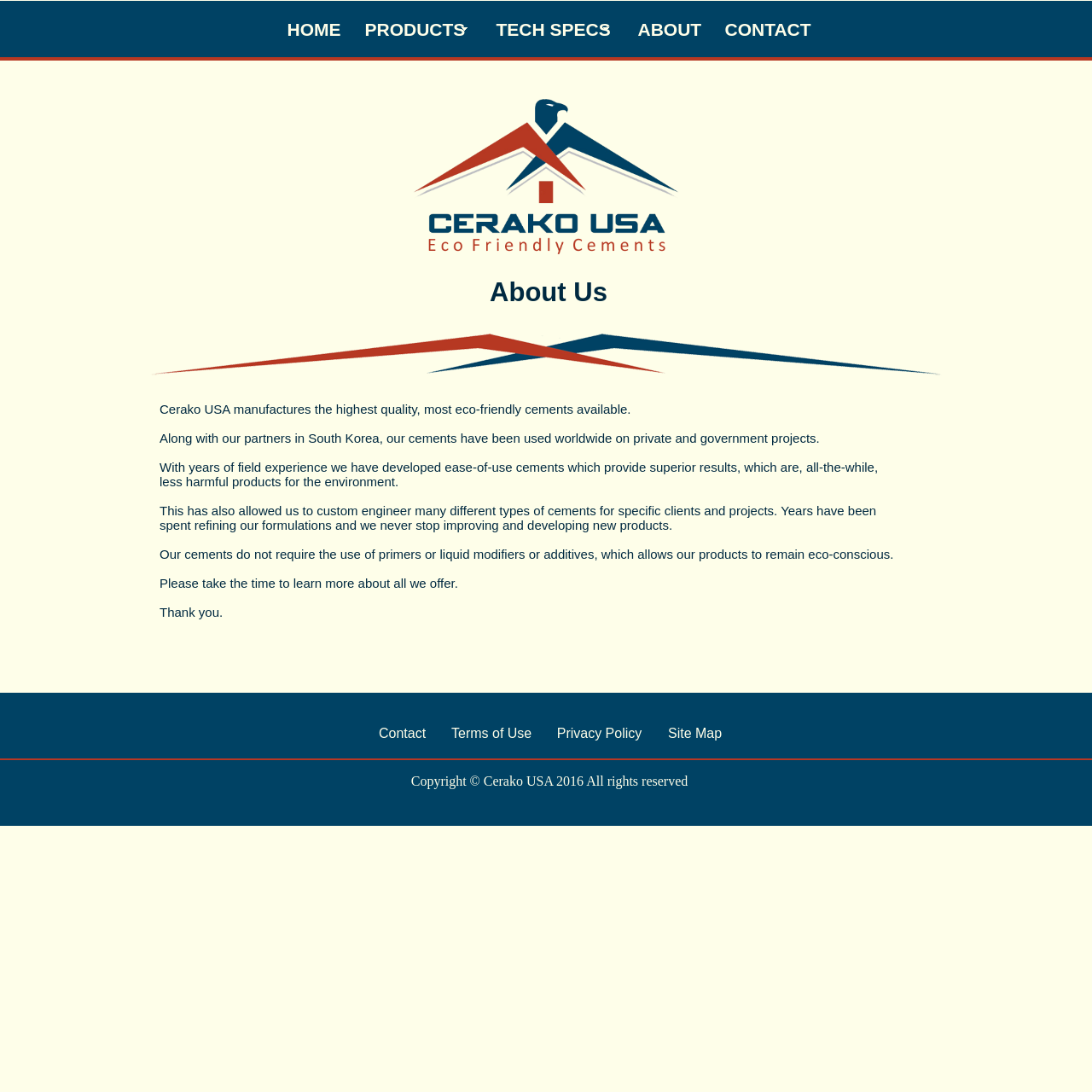Using the information in the image, give a detailed answer to the following question: What is the location of the 'Contact Us' link?

By analyzing the bounding box coordinates of the 'Contact Us' link, specifically [0.652, 0.008, 0.749, 0.045] and [0.335, 0.655, 0.402, 0.688], it can be determined that the 'Contact Us' link is located at the bottom right of the webpage.